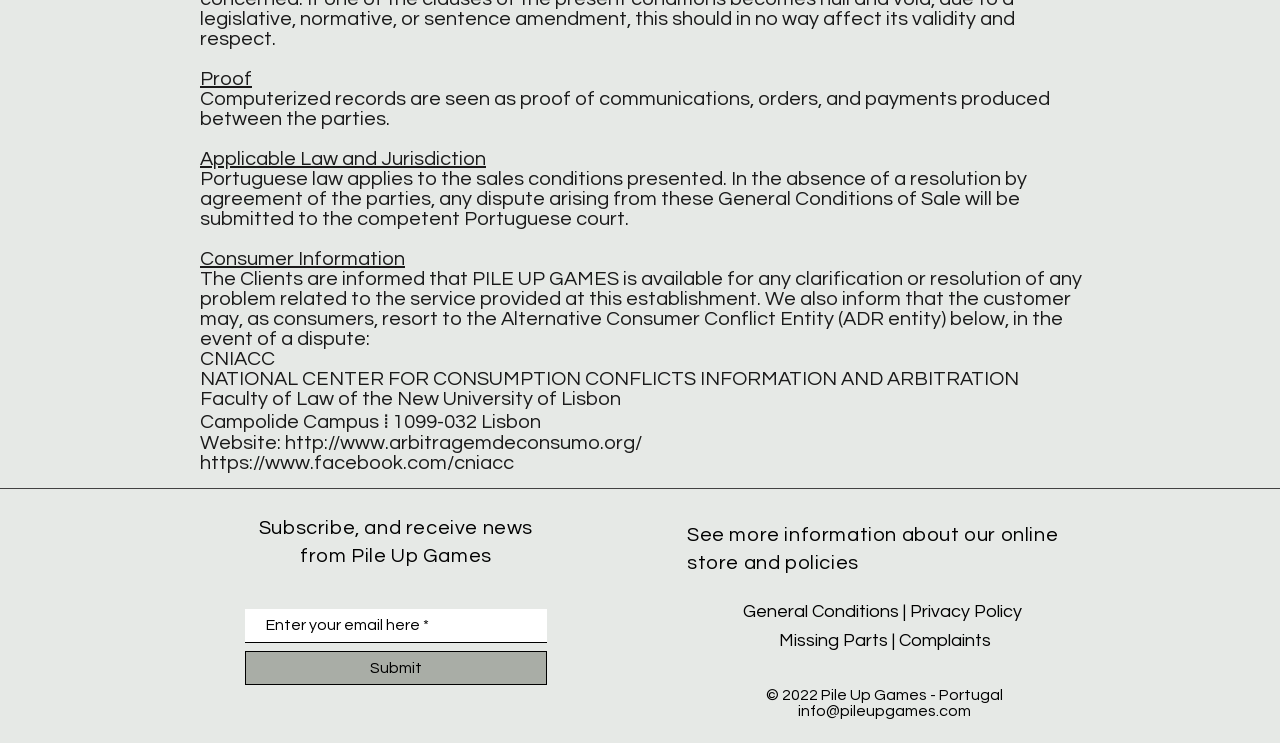What is the email address provided for contact?
Please describe in detail the information shown in the image to answer the question.

The link 'info@pileupgames.com' at the bottom of the page provides an email address for contact.